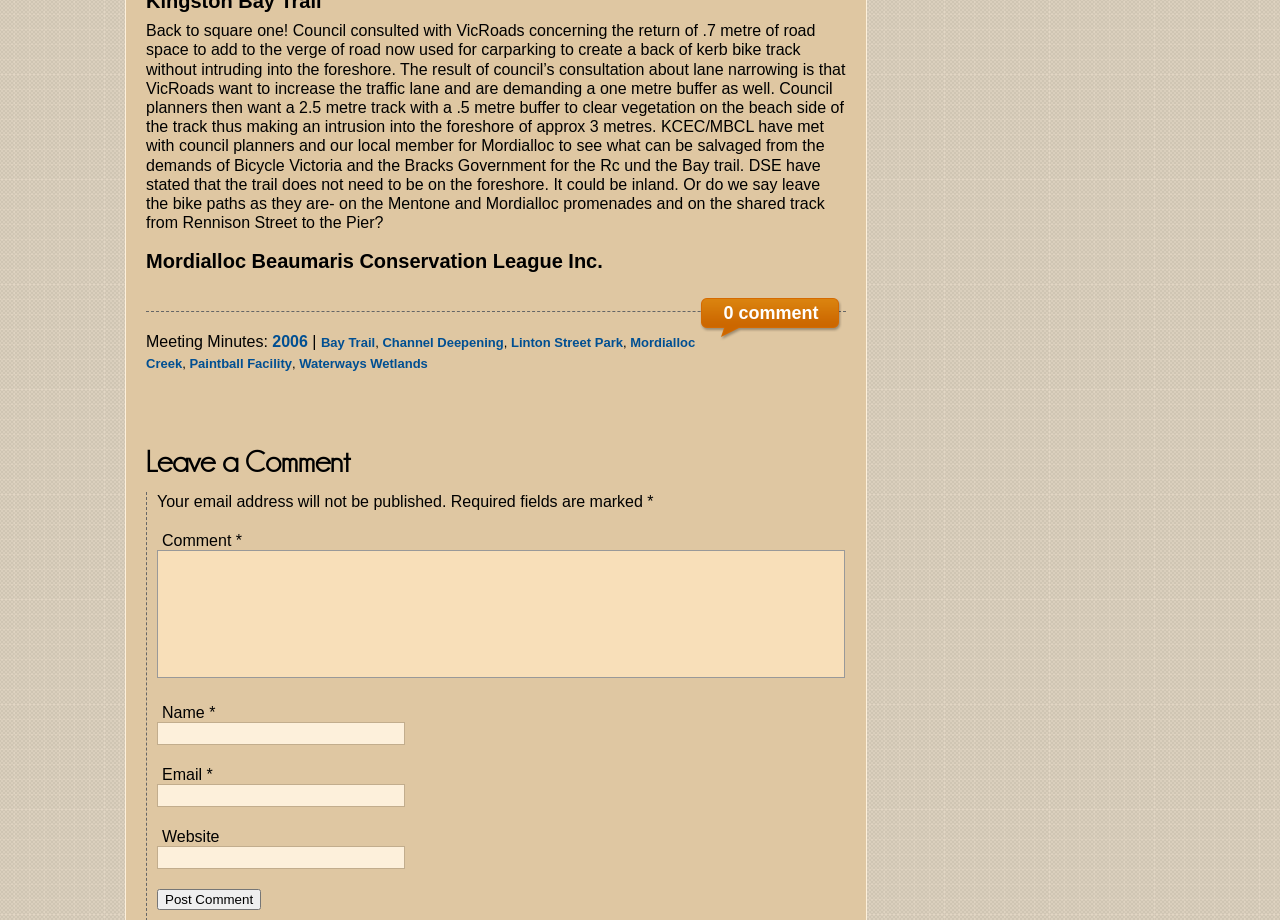From the webpage screenshot, identify the region described by 2006. Provide the bounding box coordinates as (top-left x, top-left y, bottom-right x, bottom-right y), with each value being a floating point number between 0 and 1.

[0.213, 0.362, 0.241, 0.381]